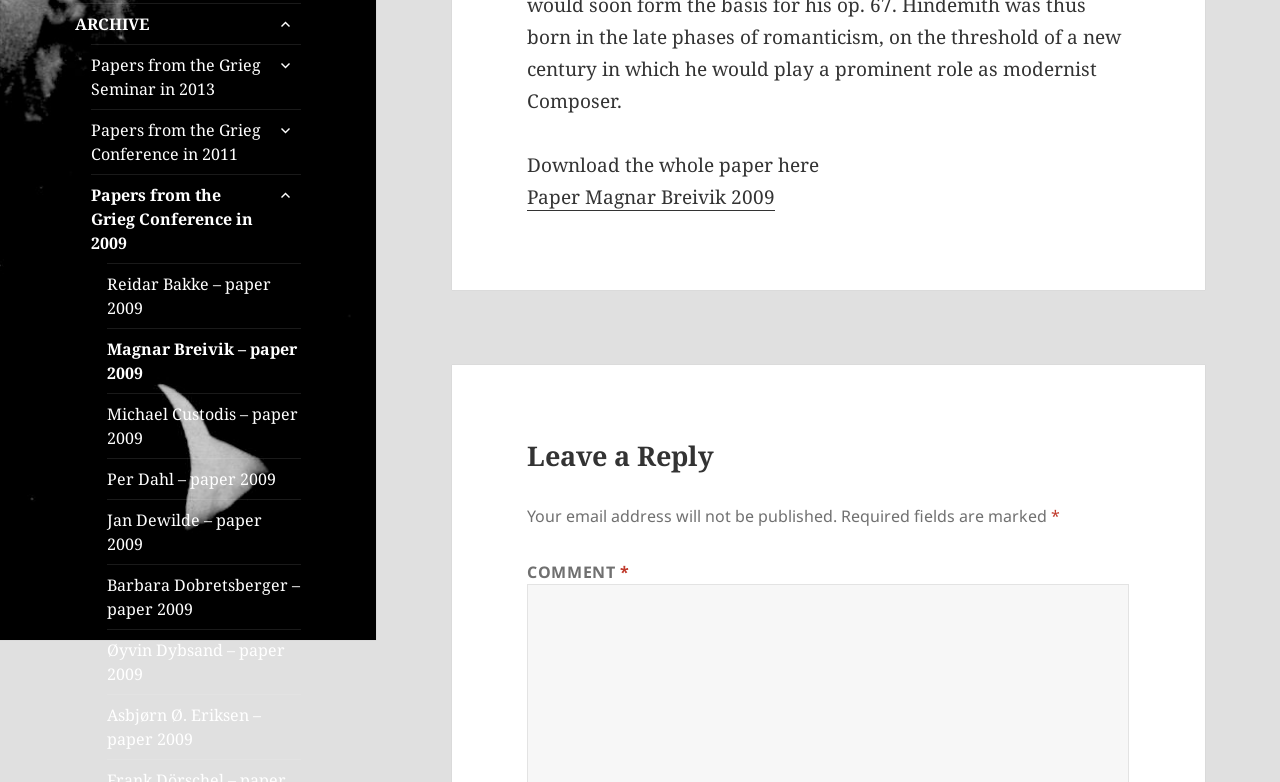Extract the bounding box of the UI element described as: "expand child menu".

[0.21, 0.01, 0.235, 0.051]